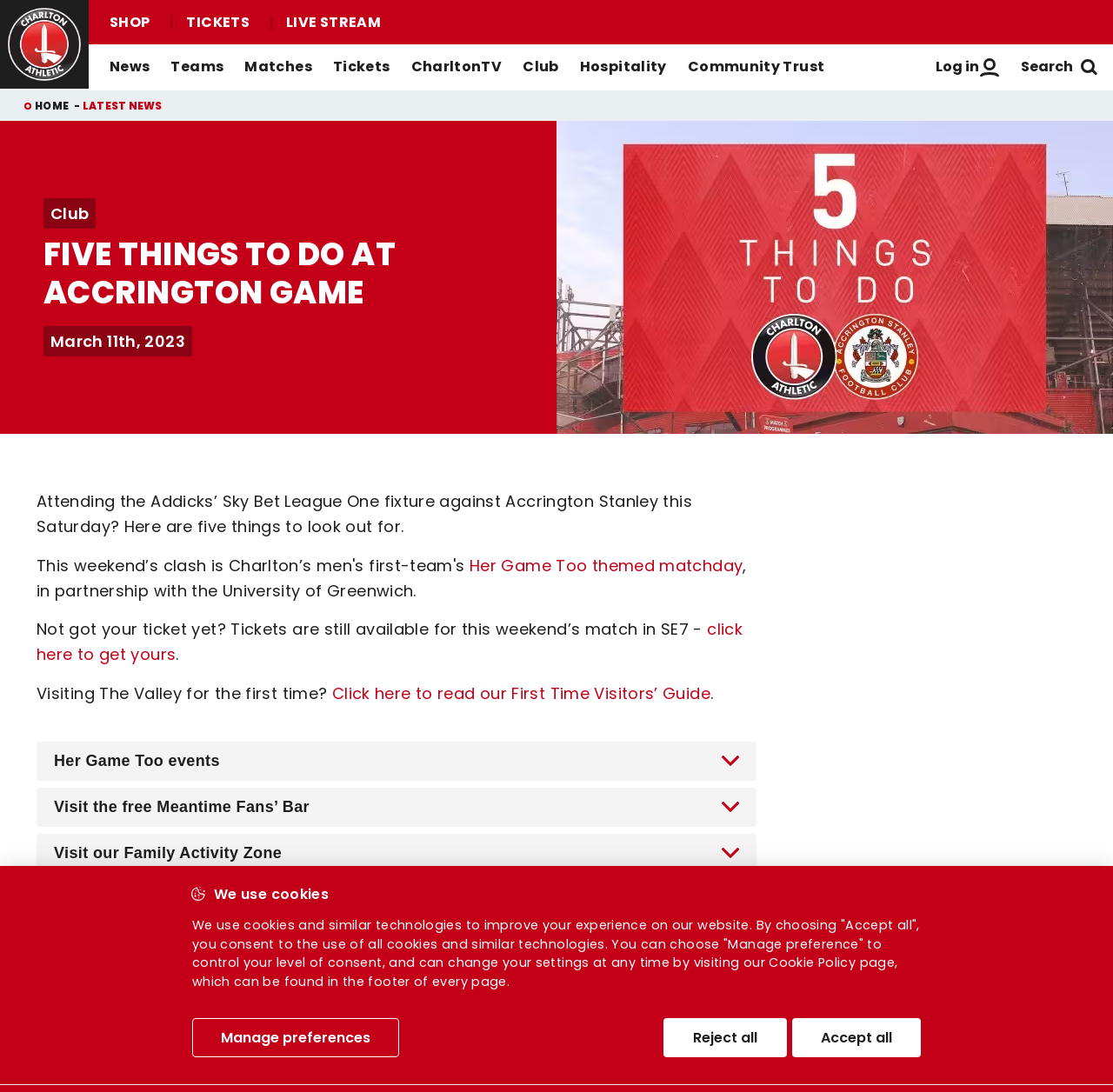Use a single word or phrase to respond to the question:
How many sections are there in the main navigation menu?

6